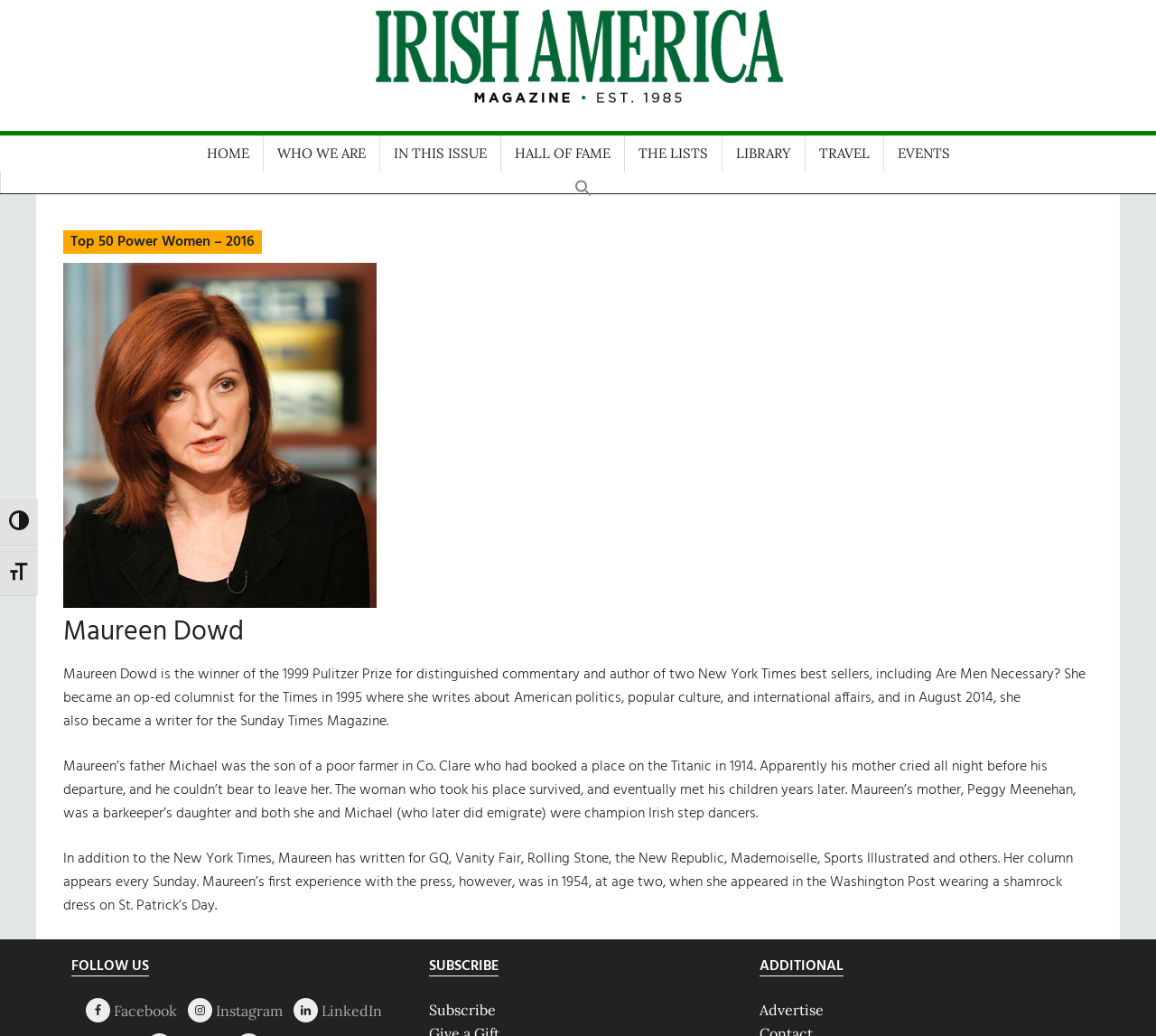Identify the bounding box for the element characterized by the following description: "EVENTS".

[0.764, 0.131, 0.833, 0.166]